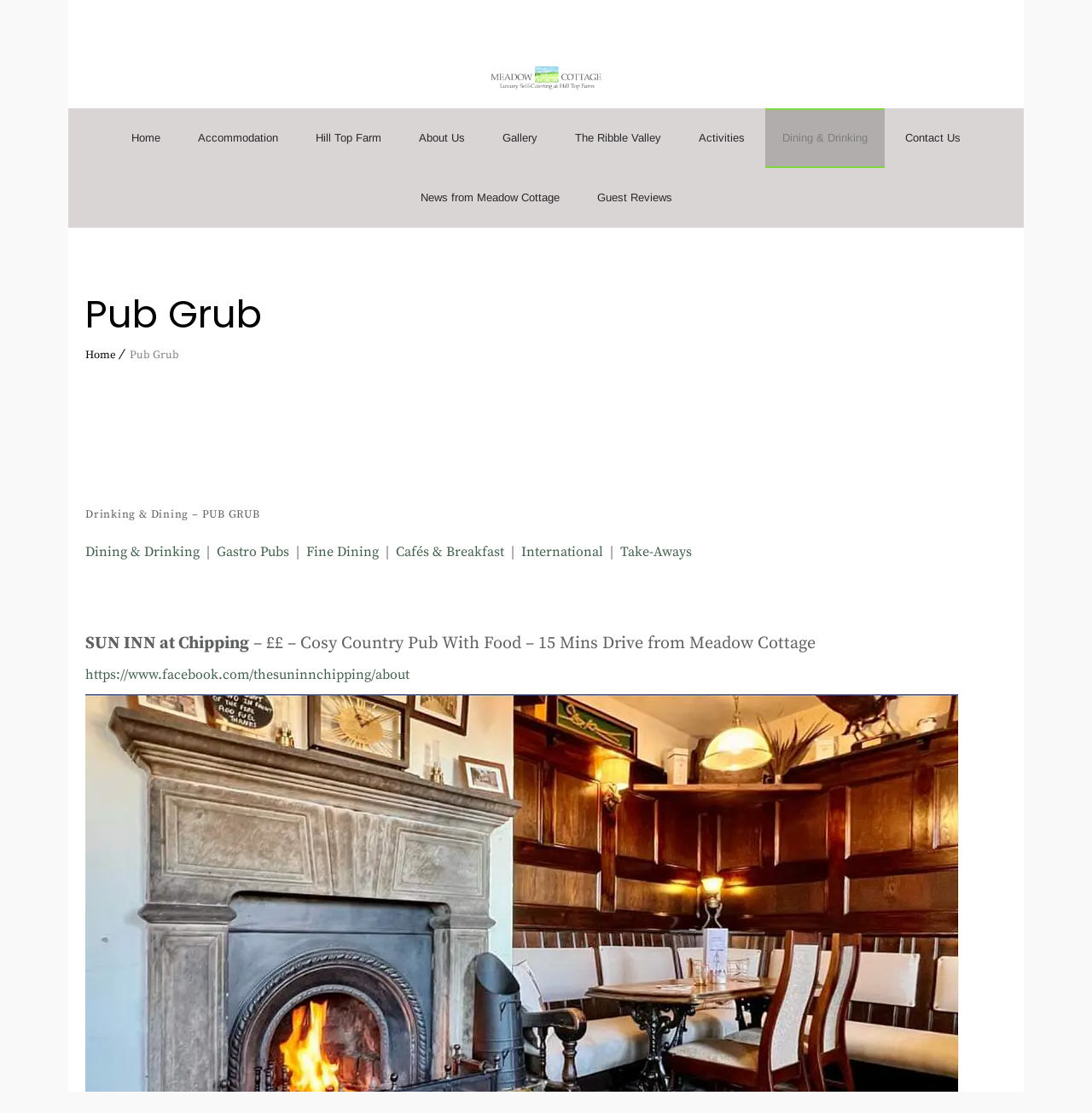Show me the bounding box coordinates of the clickable region to achieve the task as per the instruction: "visit the sun inn at chipping".

[0.078, 0.598, 0.375, 0.613]